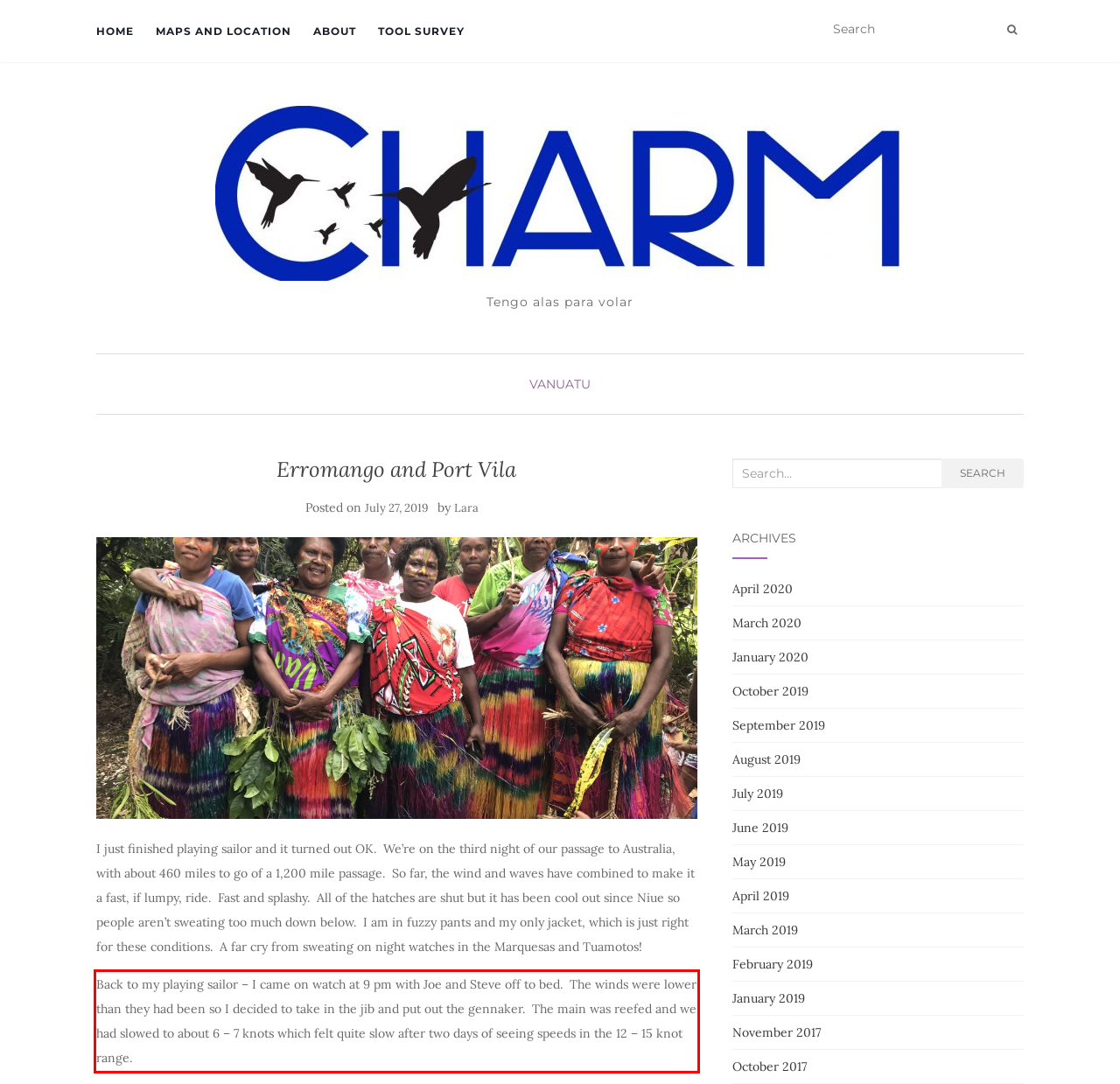Examine the screenshot of the webpage, locate the red bounding box, and generate the text contained within it.

Back to my playing sailor – I came on watch at 9 pm with Joe and Steve off to bed. The winds were lower than they had been so I decided to take in the jib and put out the gennaker. The main was reefed and we had slowed to about 6 – 7 knots which felt quite slow after two days of seeing speeds in the 12 – 15 knot range.